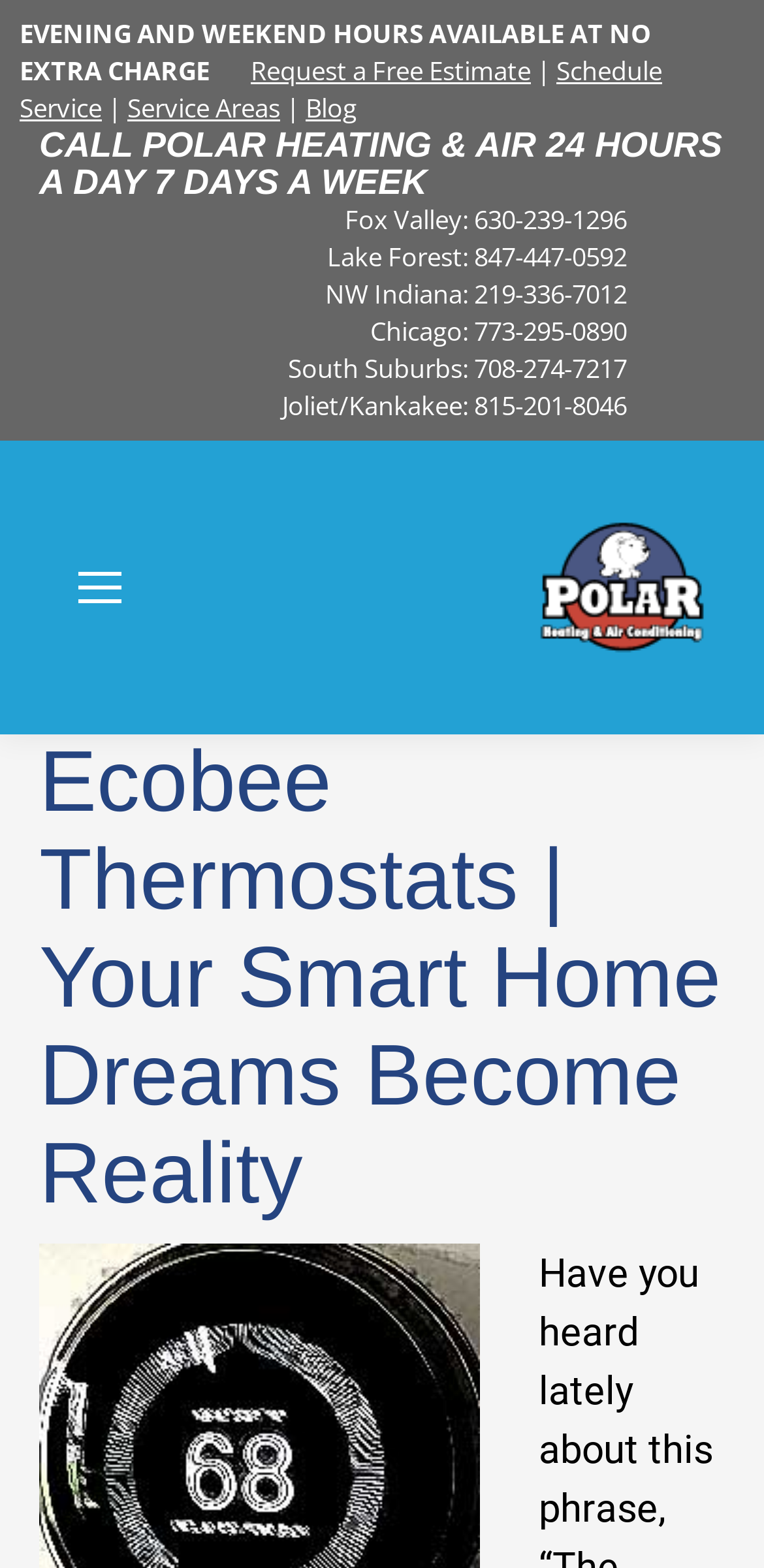Refer to the screenshot and answer the following question in detail:
What is the purpose of the 'Request a Free Estimate' link?

The 'Request a Free Estimate' link is likely used to request a free estimate for the company's services, such as thermostat installation or maintenance, allowing customers to get a quote before committing to a service.